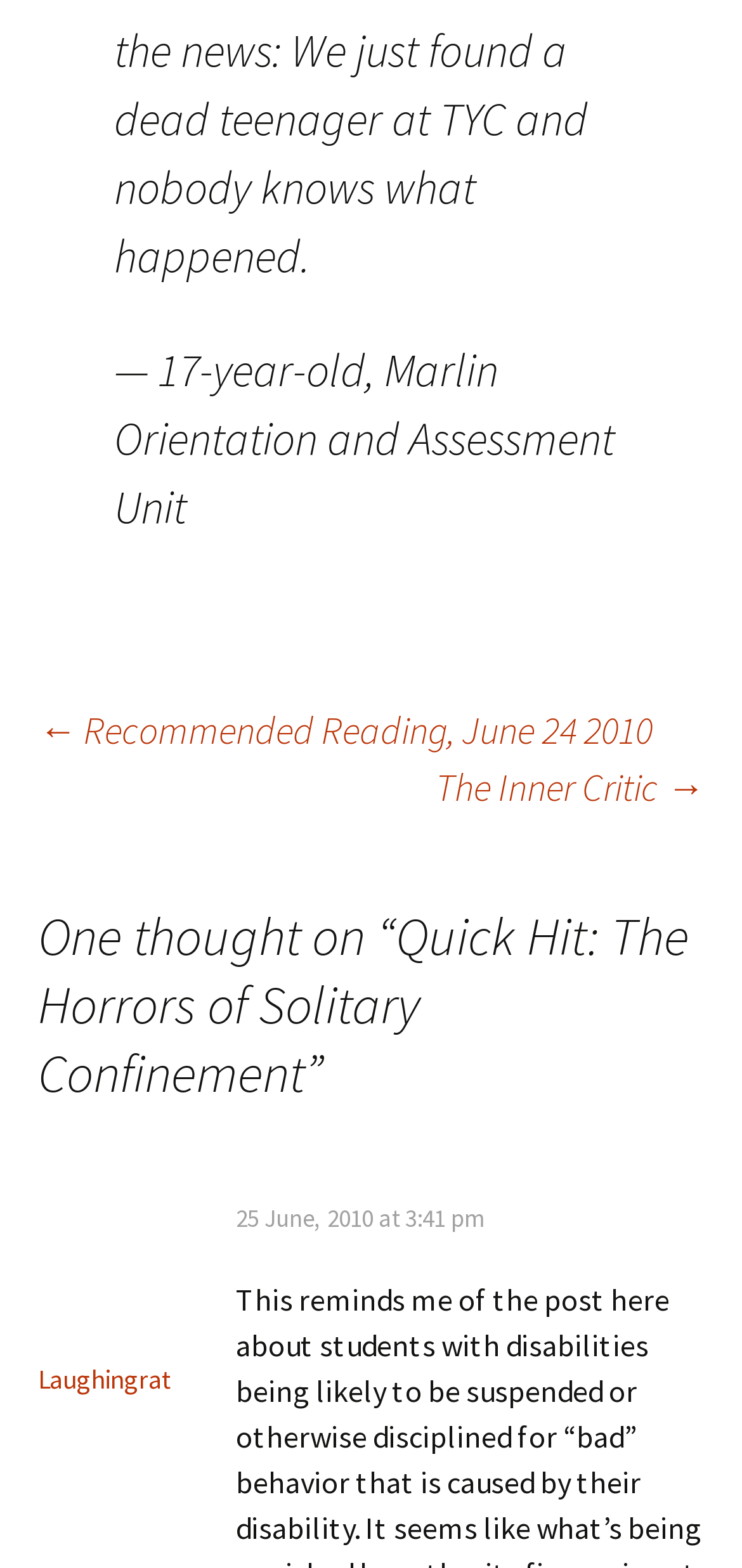Who wrote the comment 'One thought on “Quick Hit: The Horrors of Solitary Confinement”'?
Please provide a single word or phrase as your answer based on the image.

Laughingrat